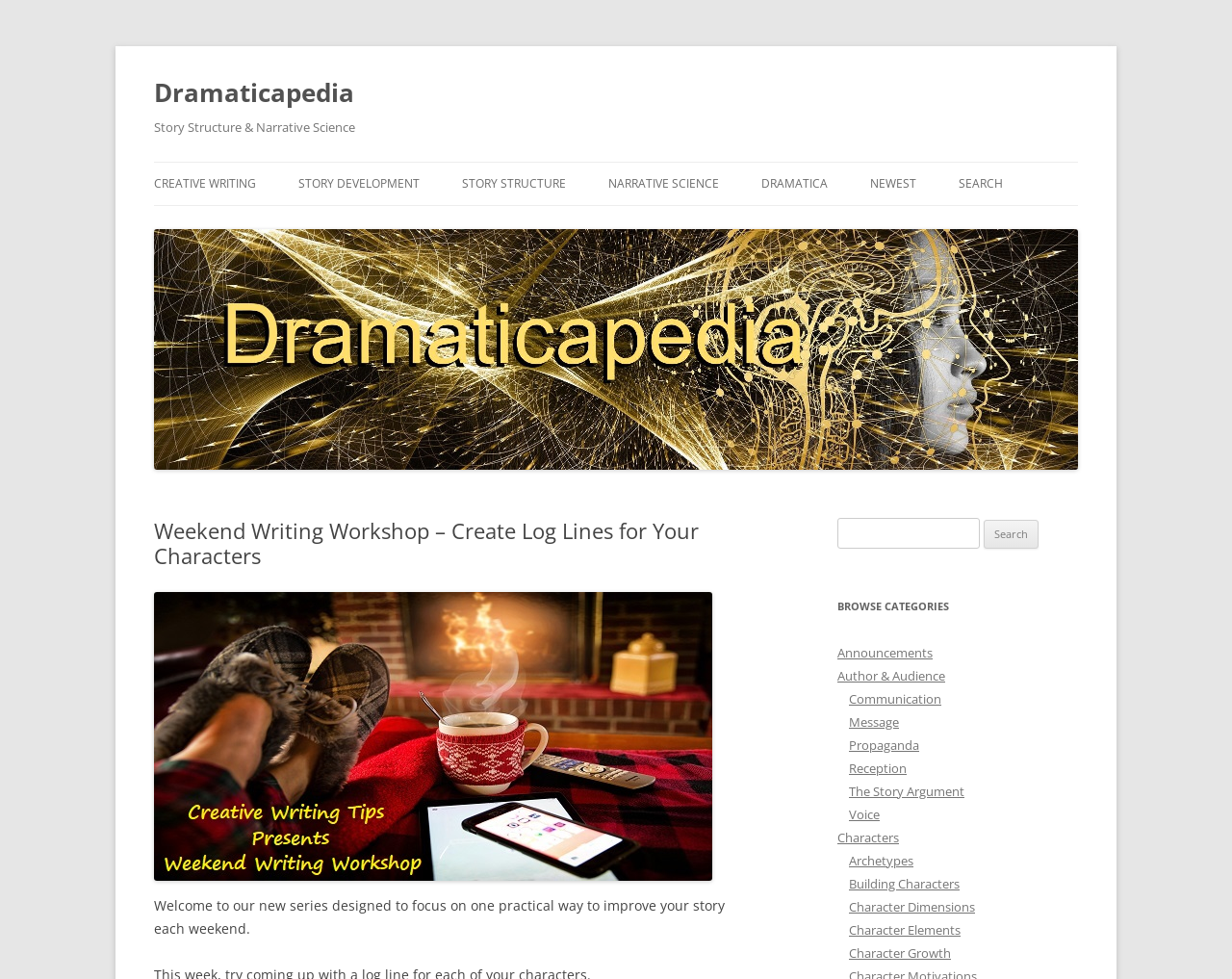Please identify the bounding box coordinates of the clickable area that will allow you to execute the instruction: "Search for something".

[0.68, 0.529, 0.795, 0.56]